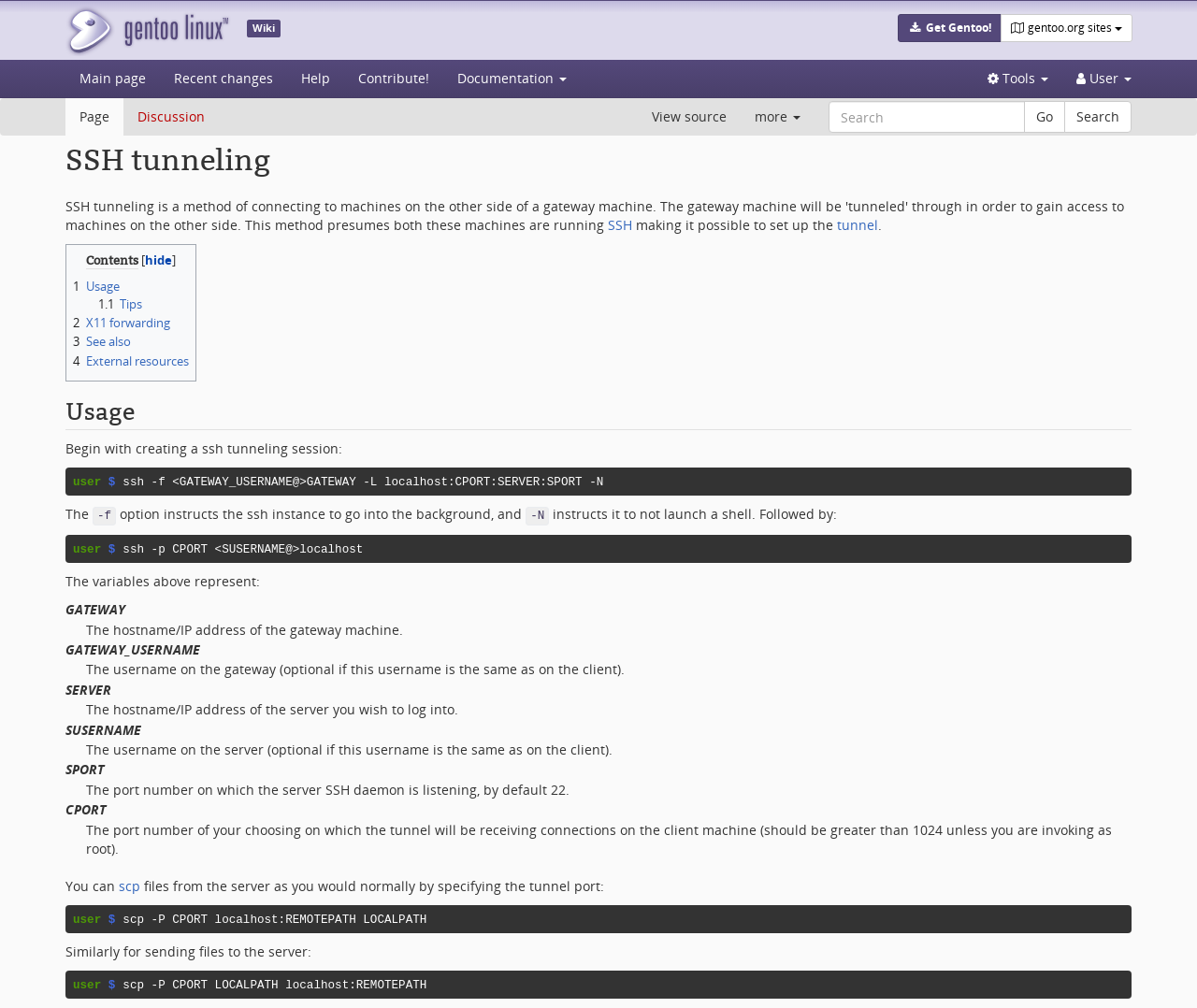Deliver a detailed narrative of the webpage's visual and textual elements.

This webpage is about SSH tunneling on the Gentoo wiki. At the top, there is a Gentoo Linux logo on the left, followed by a "Wiki" text, and then a series of links including "Main page", "Recent changes", "Help", and "Contribute!". On the right side, there are buttons for "Get Gentoo!" and "gentoo.org sites".

Below these elements, there is a search bar with a "Go" and "Search" button. On the left side, there is a navigation menu with links to "Page", "Discussion", and "View source". On the right side, there is a "more" button.

The main content of the page starts with a heading "SSH tunneling" followed by a brief description of what SSH tunneling is. There is a table of contents on the left side, which includes links to "Usage", "X11 forwarding", "See also", and "External resources".

The "Usage" section explains how to set up an SSH tunneling session, with code examples and descriptions of the variables used. The text is divided into paragraphs and includes links to related terms.

At the bottom of the page, there is a description list that explains the variables used in the SSH tunneling command, including "GATEWAY", "GATEWAY_USERNAME", "SERVER", "SUSERNAME", "SPORT", and "CPORT". Each term has a brief description explaining its purpose.

Overall, the webpage provides detailed information on how to use SSH tunneling on Gentoo, with code examples and explanations of the variables used.